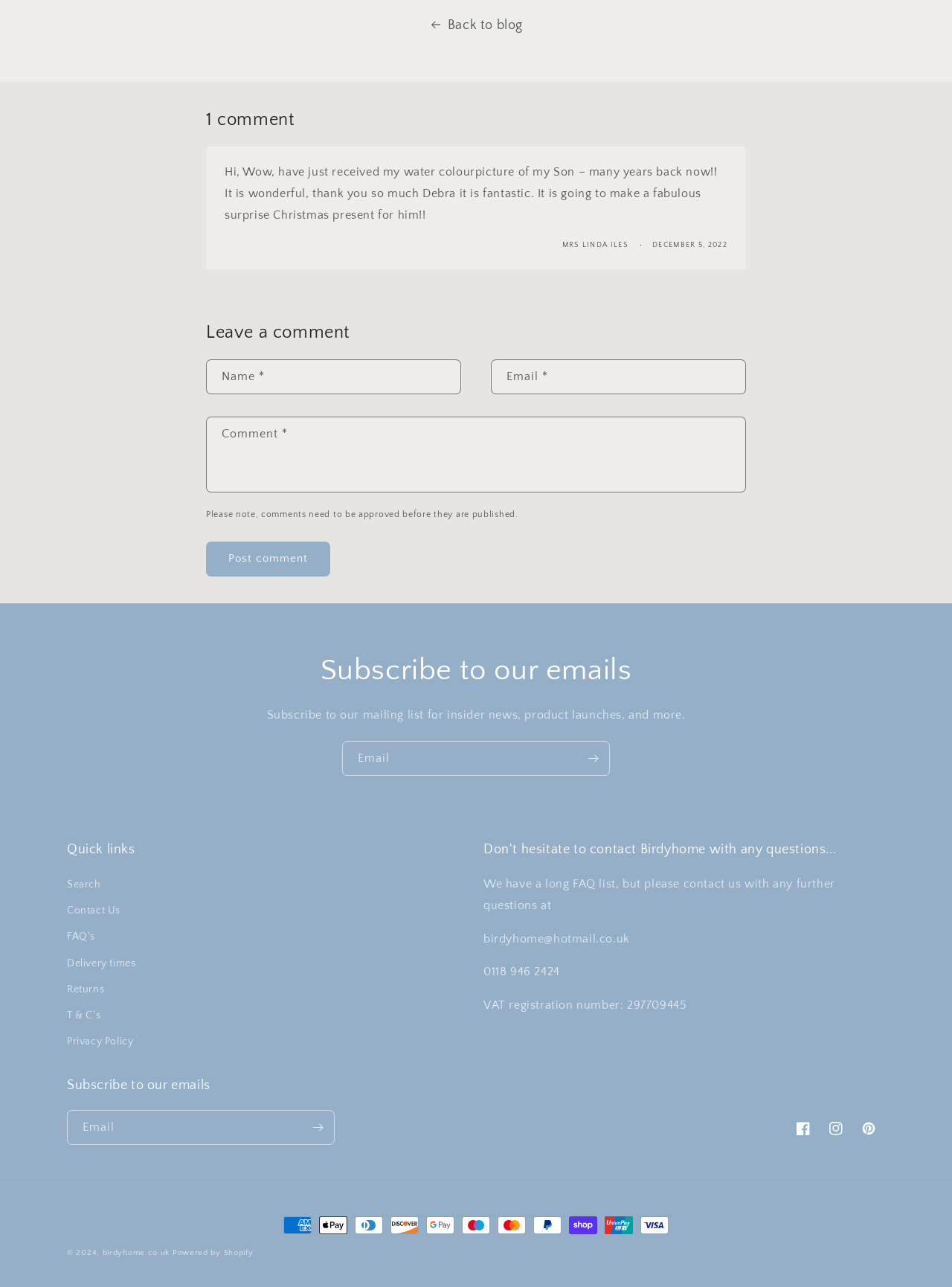Identify the bounding box coordinates of the section to be clicked to complete the task described by the following instruction: "Contact us". The coordinates should be four float numbers between 0 and 1, formatted as [left, top, right, bottom].

[0.07, 0.698, 0.127, 0.718]